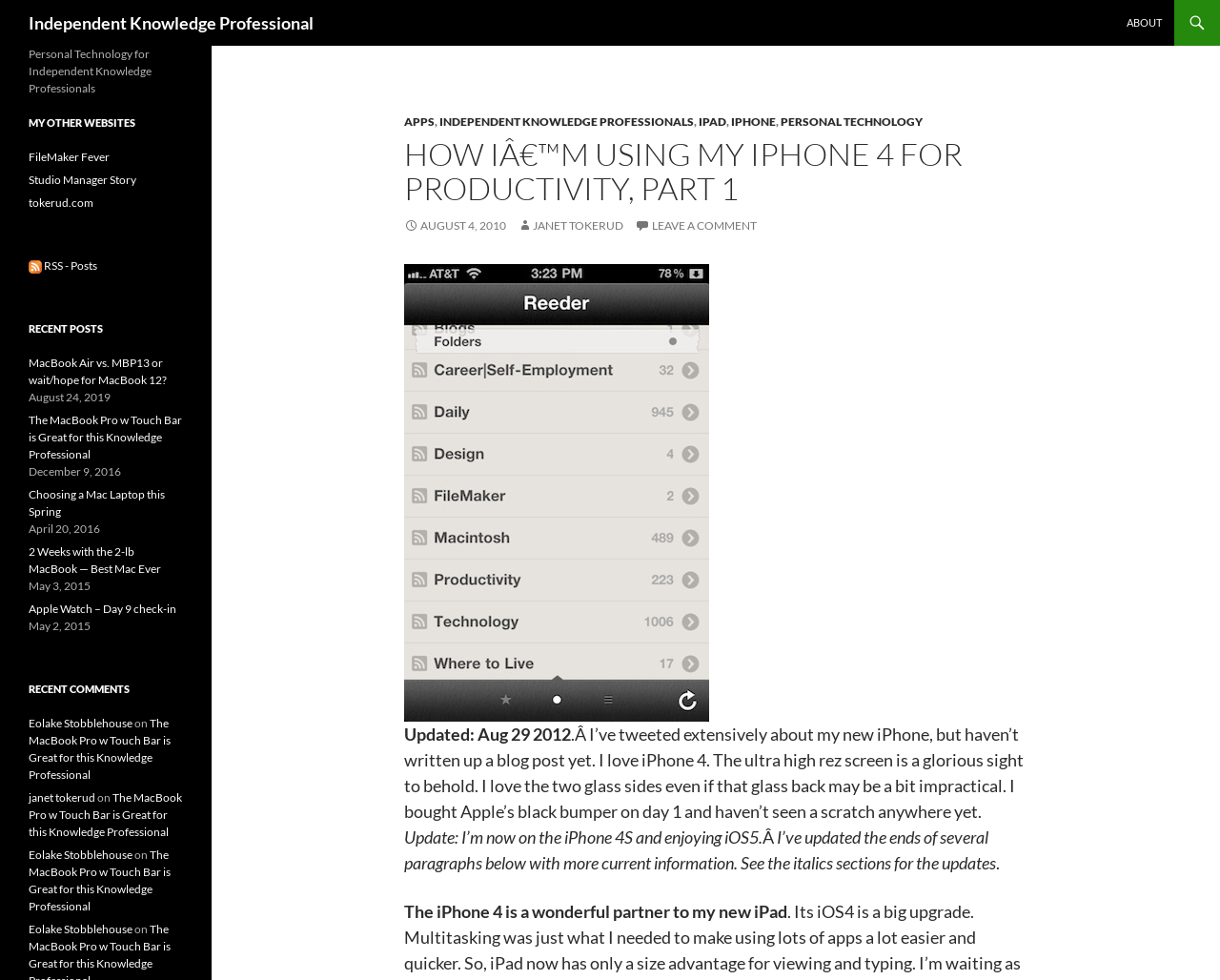Kindly determine the bounding box coordinates of the area that needs to be clicked to fulfill this instruction: "Visit Independent Knowledge Professional".

[0.023, 0.0, 0.257, 0.047]